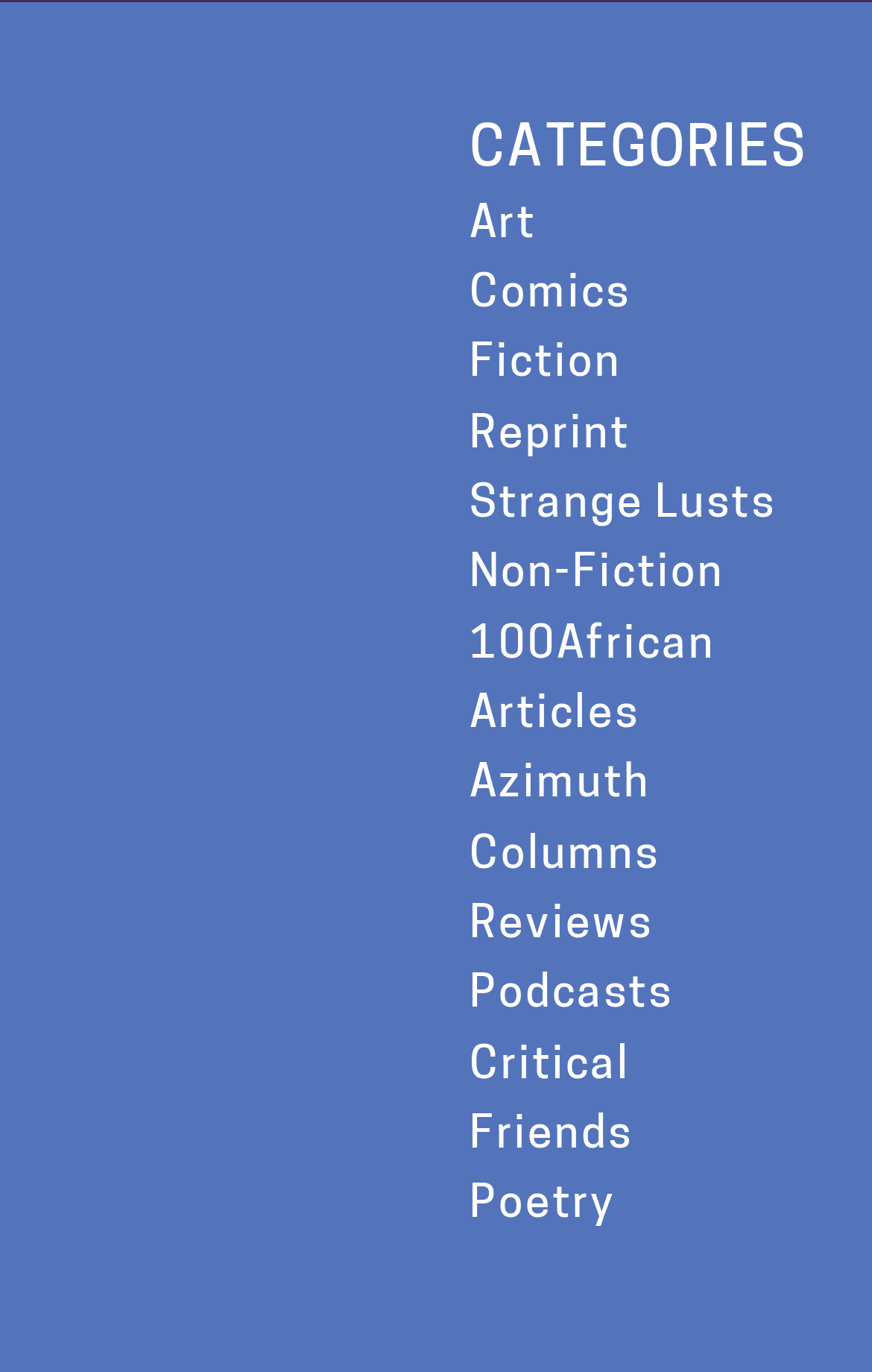Locate the bounding box coordinates of the area where you should click to accomplish the instruction: "Explore Stockholm".

None